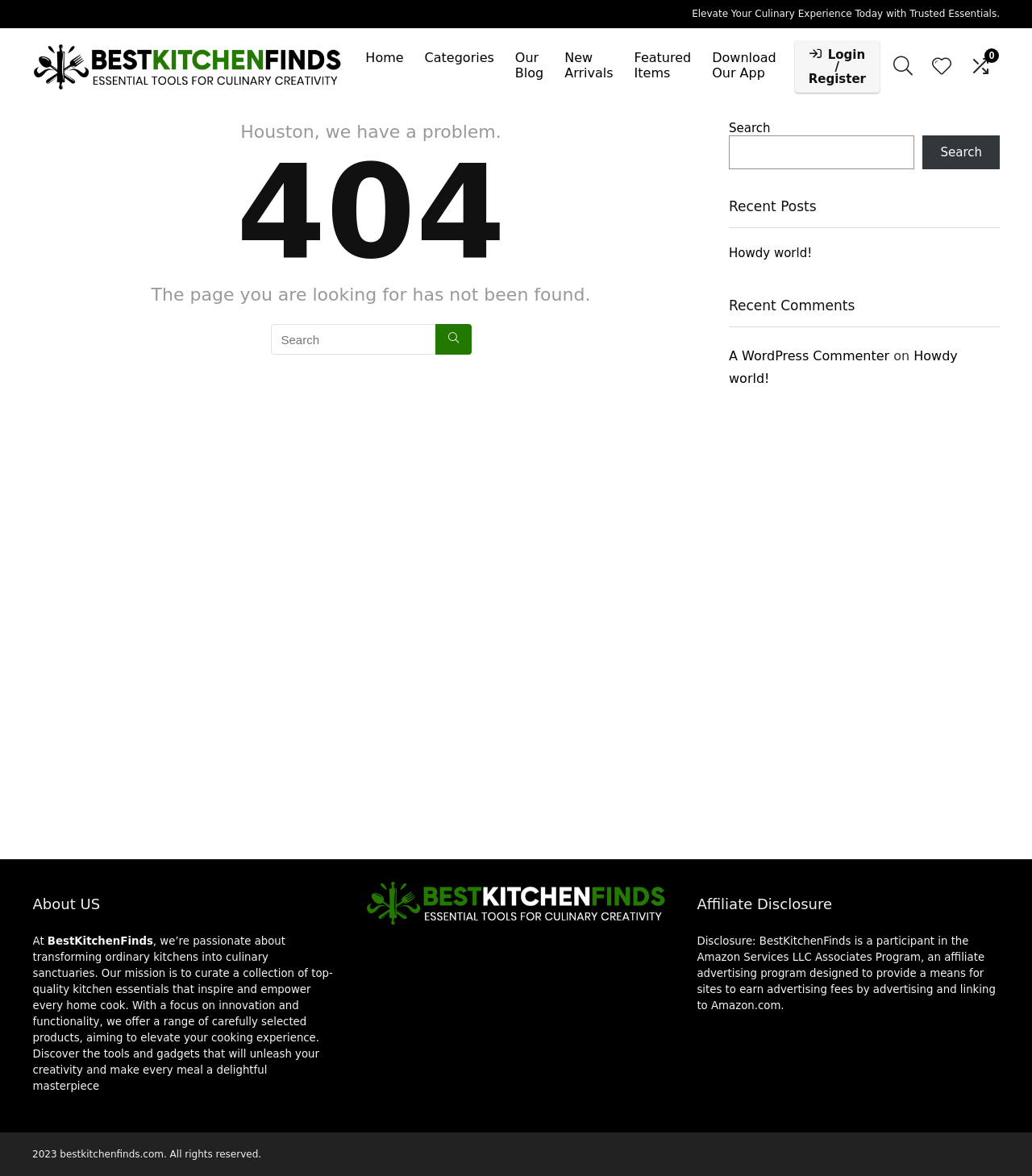Articulate a detailed summary of the webpage's content and design.

This webpage is a 404 error page from BestKitchenFinds, a website that specializes in kitchen essentials. At the top of the page, there is a header section with a logo and a navigation menu that includes links to "Home", "Categories", "Our Blog", "New Arrivals", "Featured Items", and "Download Our App". 

Below the header, there is a prominent heading "404" and a message "The page you are looking for has not been found." accompanied by a search bar. 

On the left side of the page, there is a section with a heading "Elevate Your Culinary Experience Today with Trusted Essentials." and a link to the website's homepage. 

On the right side of the page, there is a complementary section that includes a search bar, a heading "Recent Posts" with a link to a blog post titled "Howdy world!", a heading "Recent Comments" with a link to a comment from "A WordPress Commenter" on the post "Howdy world!", and a footer section with a copyright notice and an affiliate disclosure statement.

At the bottom of the page, there is a section with information about the website, including a mission statement and a link to an affiliate disclosure page.